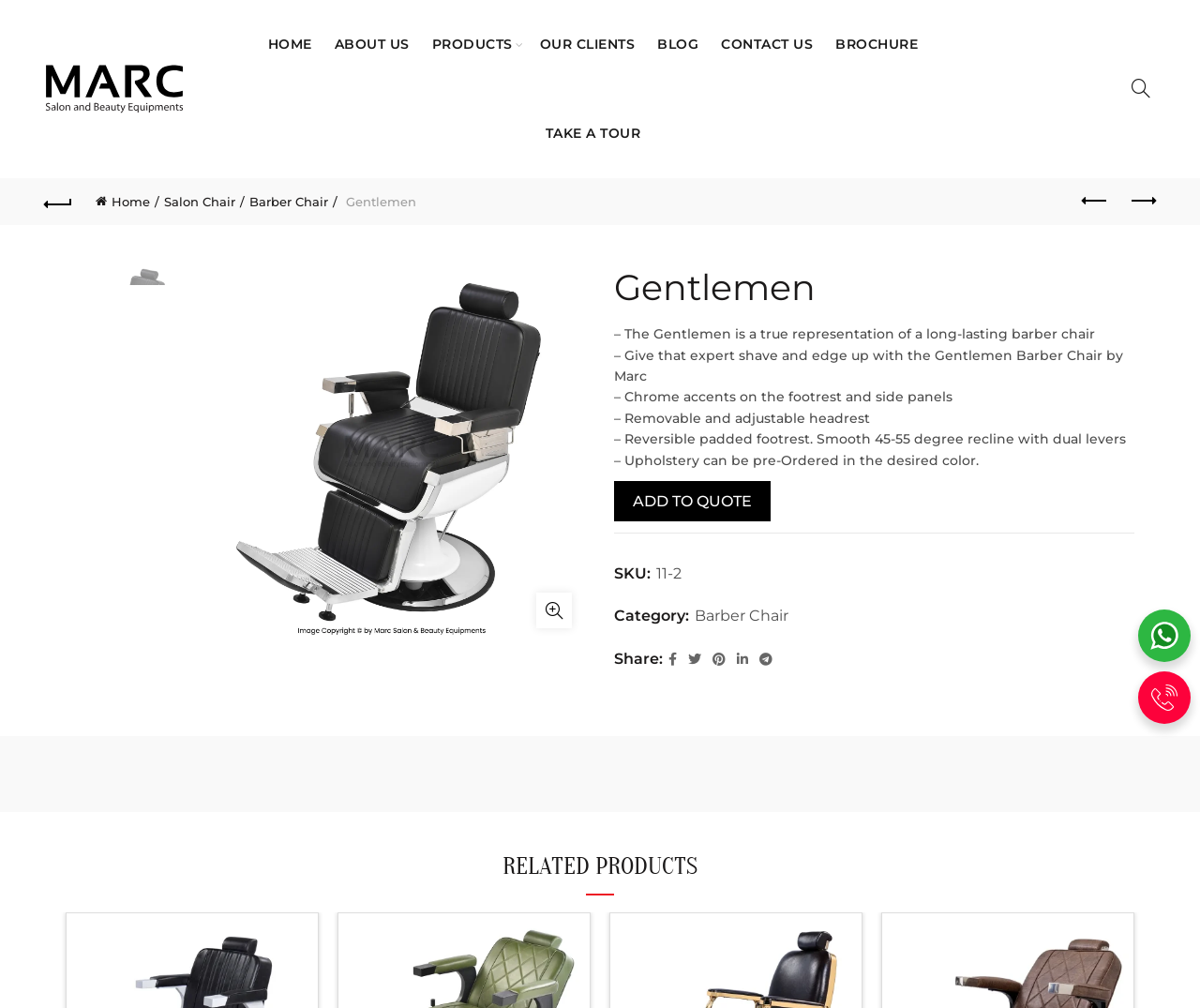Write an extensive caption that covers every aspect of the webpage.

This webpage is about a product called "Gentlemen Barber Chair" from Marc Salon Furniture. At the top right corner, there are two icons for WhatsApp and phone contact. Below them, there is a navigation menu with links to "HOME", "ABOUT US", "PRODUCTS", "OUR CLIENTS", "BLOG", "CONTACT US", and "BROCHURE". 

On the left side, there is a breadcrumb navigation showing the path "Home > Salon Chair > Barber Chair > Gentlemen". Below the navigation menu, there are two links to go back and forth between products.

The main content of the page is divided into two sections. On the left, there is a large image of the Gentlemen Barber Chair, with two smaller images below it. On the right, there is a detailed description of the product, including its features such as chrome accents, removable headrest, and reversible padded footrest. There are also links to add the product to a quote and to share it.

Below the product description, there is a section for "RELATED PRODUCTS".